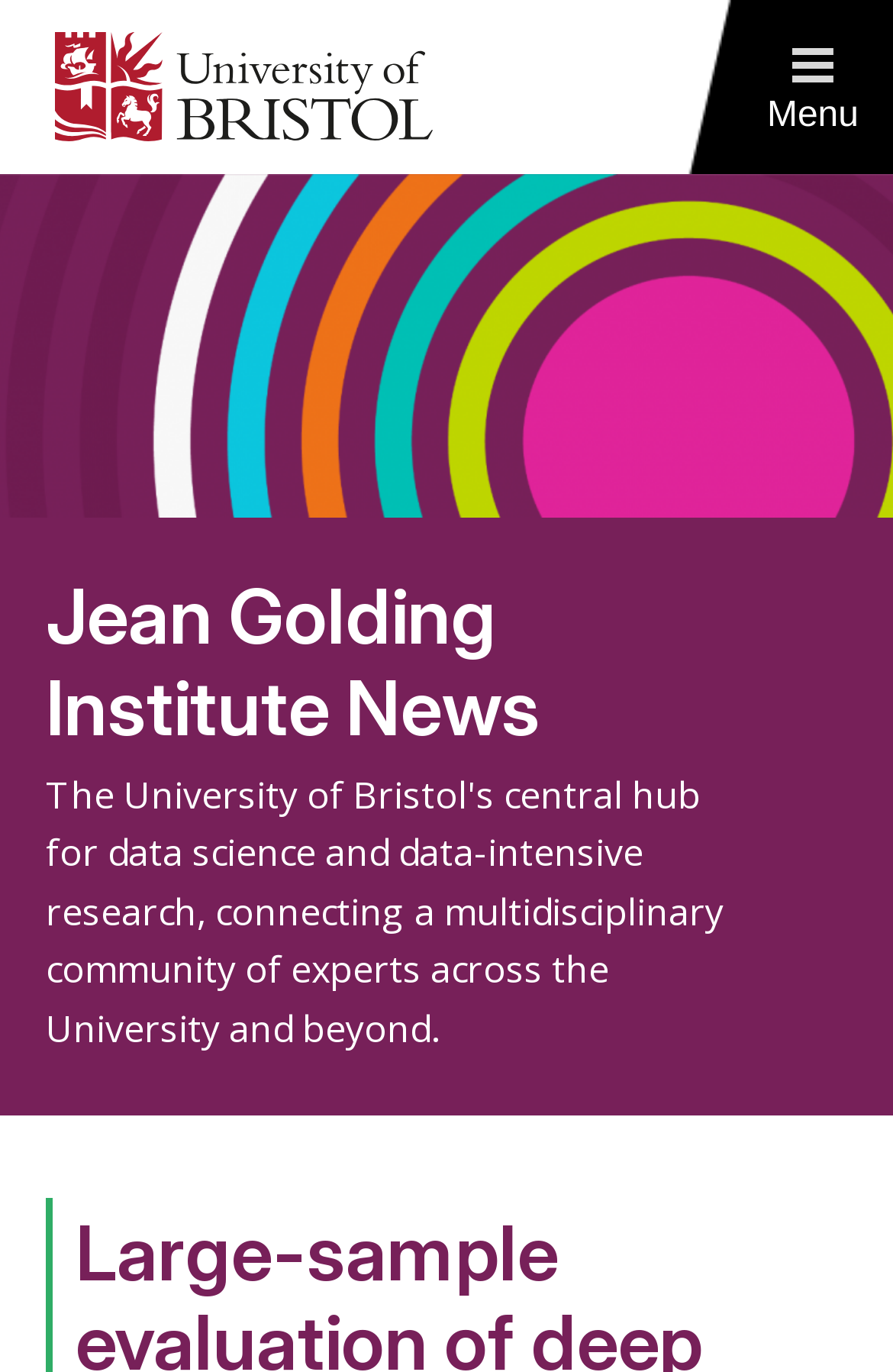Predict the bounding box for the UI component with the following description: "Menu".

[0.731, 0.0, 1.0, 0.127]